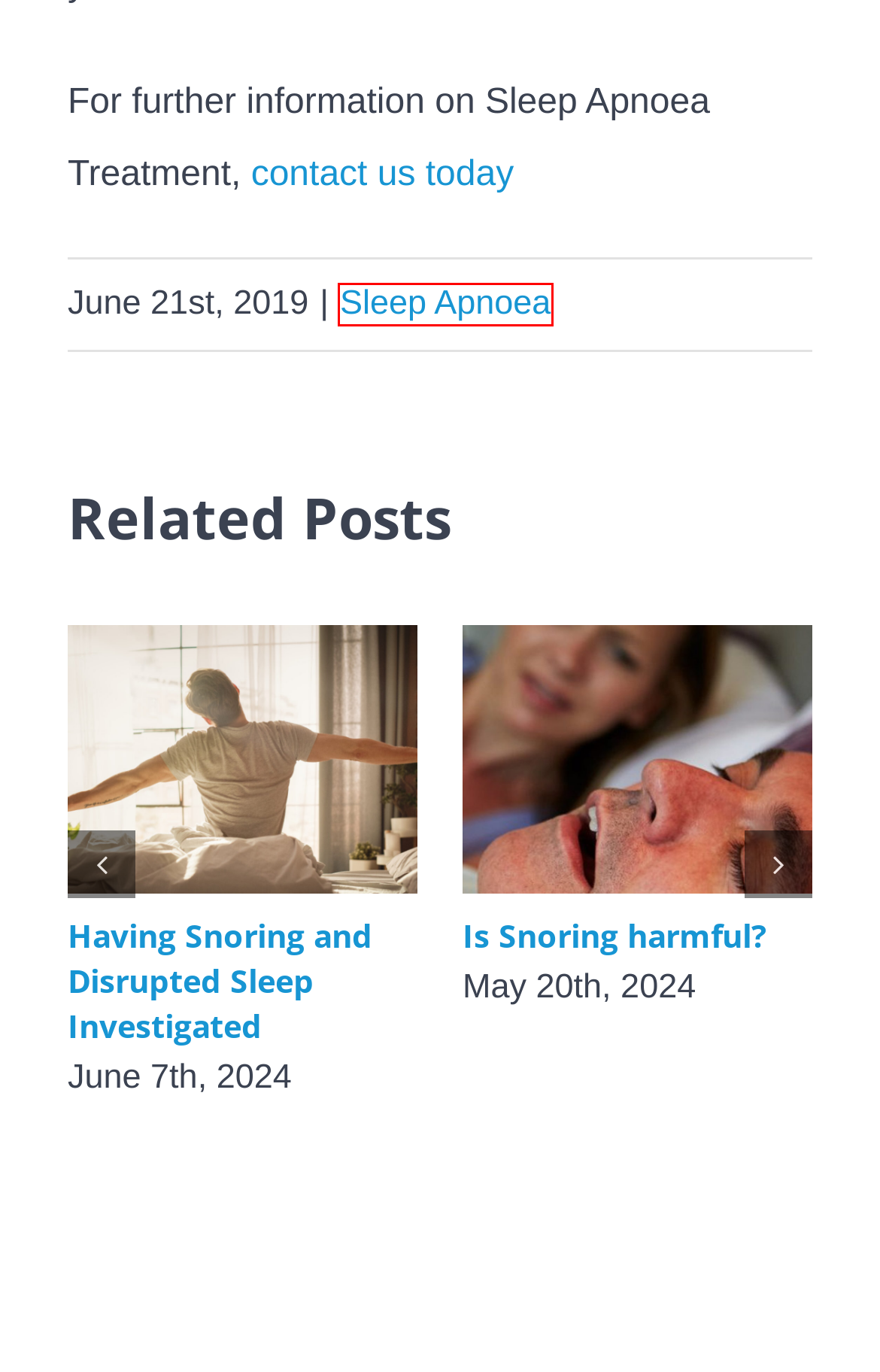You are given a screenshot of a webpage within which there is a red rectangle bounding box. Please choose the best webpage description that matches the new webpage after clicking the selected element in the bounding box. Here are the options:
A. Beacon Dental Clinic Privacy Policy l Dentist Dublin 18
B. What can I do if I suspect I have Sleep Apnoea? - Beacon Dental
C. Is Snoring harmful? - Beacon Dental
D. Adenoids | Enlarged Adenoids | Adenoid Removal | MedlinePlus
E. Sleep Apnoea Archives - Beacon Dental
F. Contact the Beacon Dental Clinic, Sandyford, Dublin 18
G. Dental Case Studies l Dentist Dublin 18 l Comestic Dentist
H. First Consultation l Dental Clinic Dublin 18 l Dentist Dublin

E